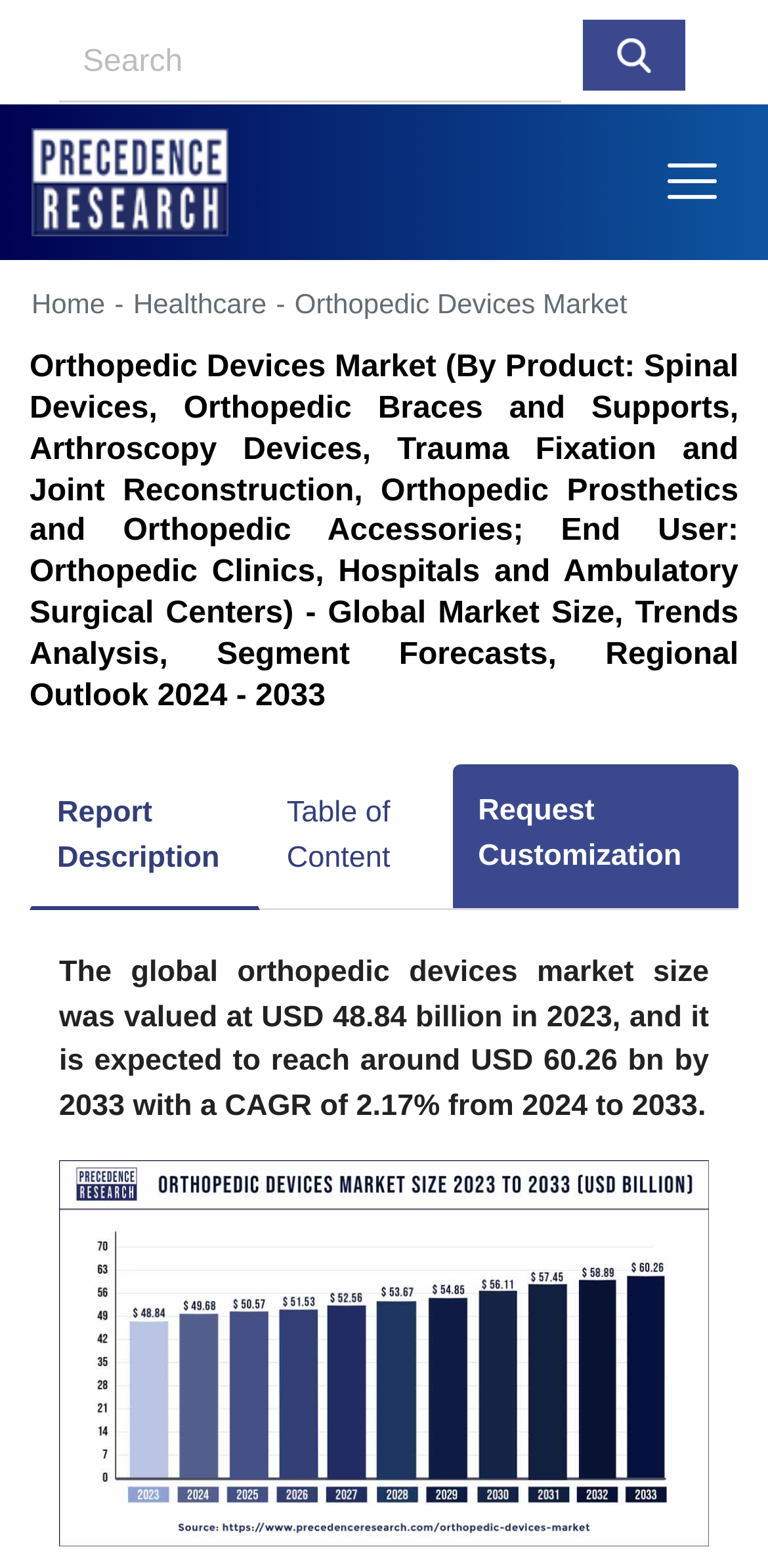Extract the bounding box coordinates for the HTML element that matches this description: "Table of Content". The coordinates should be four float numbers between 0 and 1, i.e., [left, top, right, bottom].

[0.337, 0.488, 0.589, 0.58]